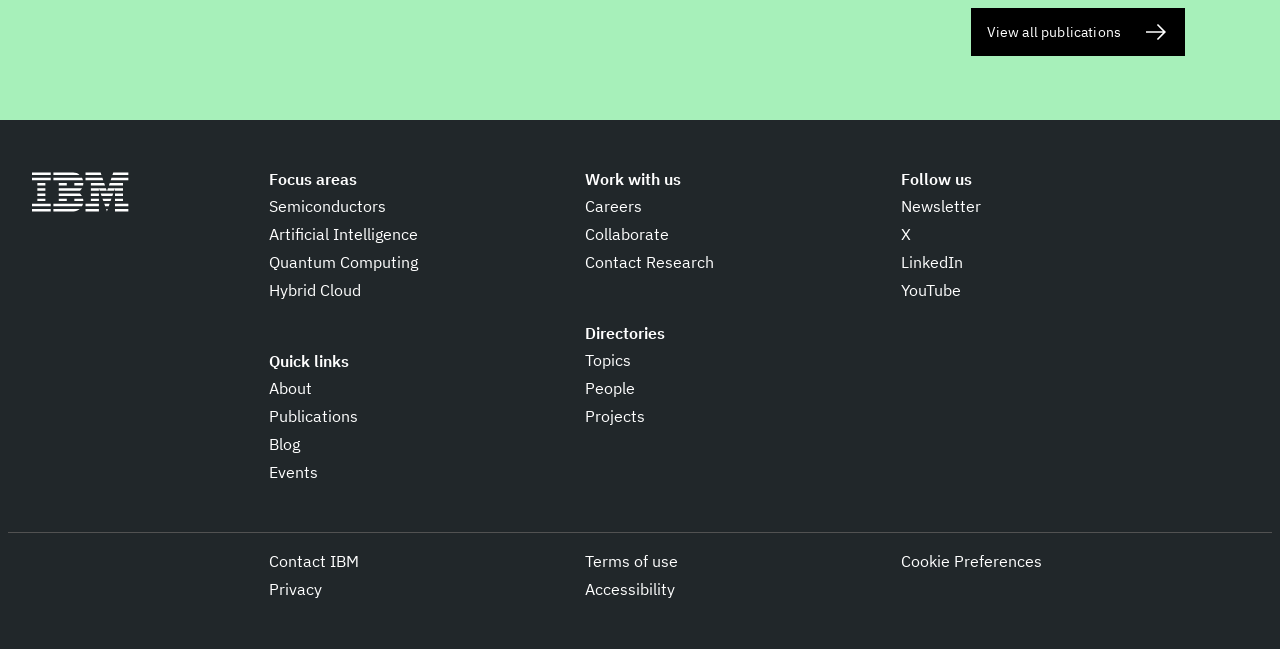Please pinpoint the bounding box coordinates for the region I should click to adhere to this instruction: "Go to IBM homepage".

[0.012, 0.24, 0.113, 0.354]